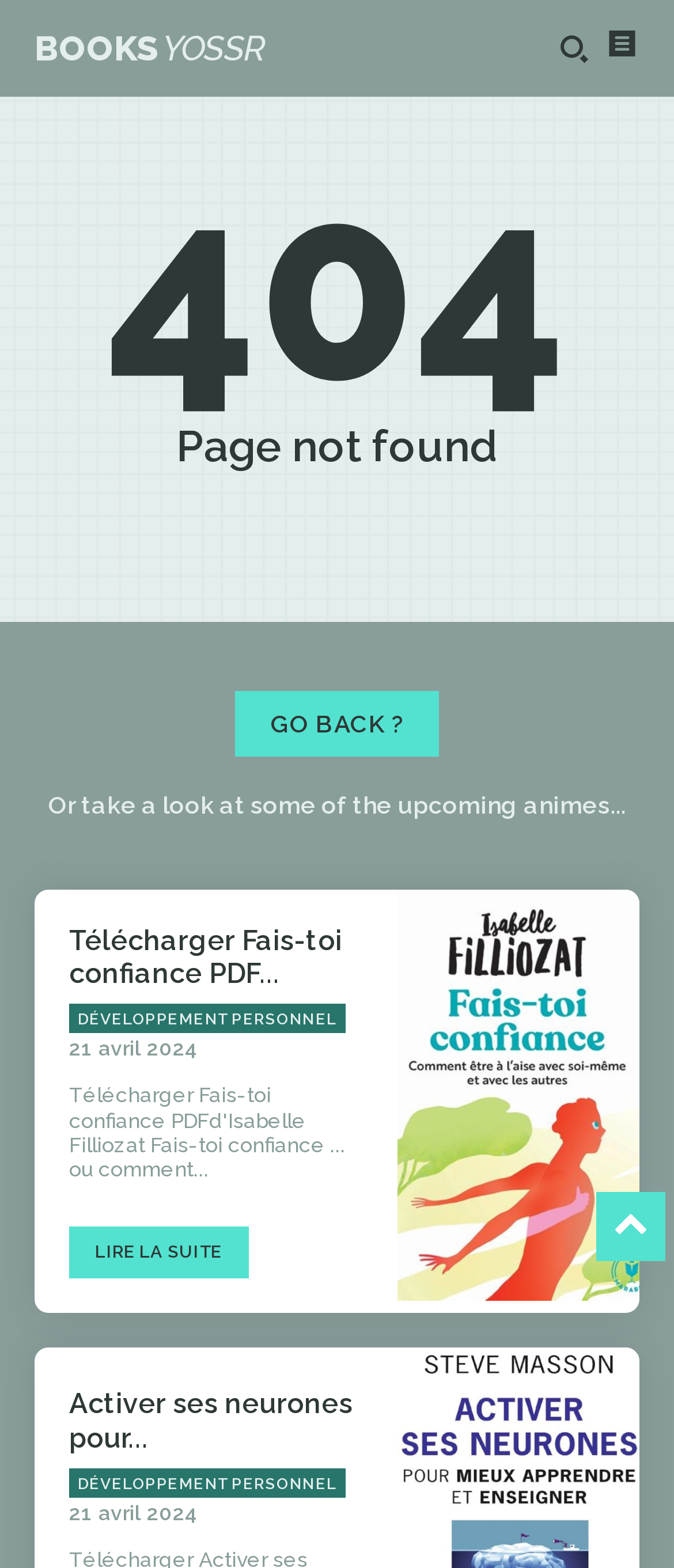Please provide a one-word or short phrase answer to the question:
How many headings are on this page?

4